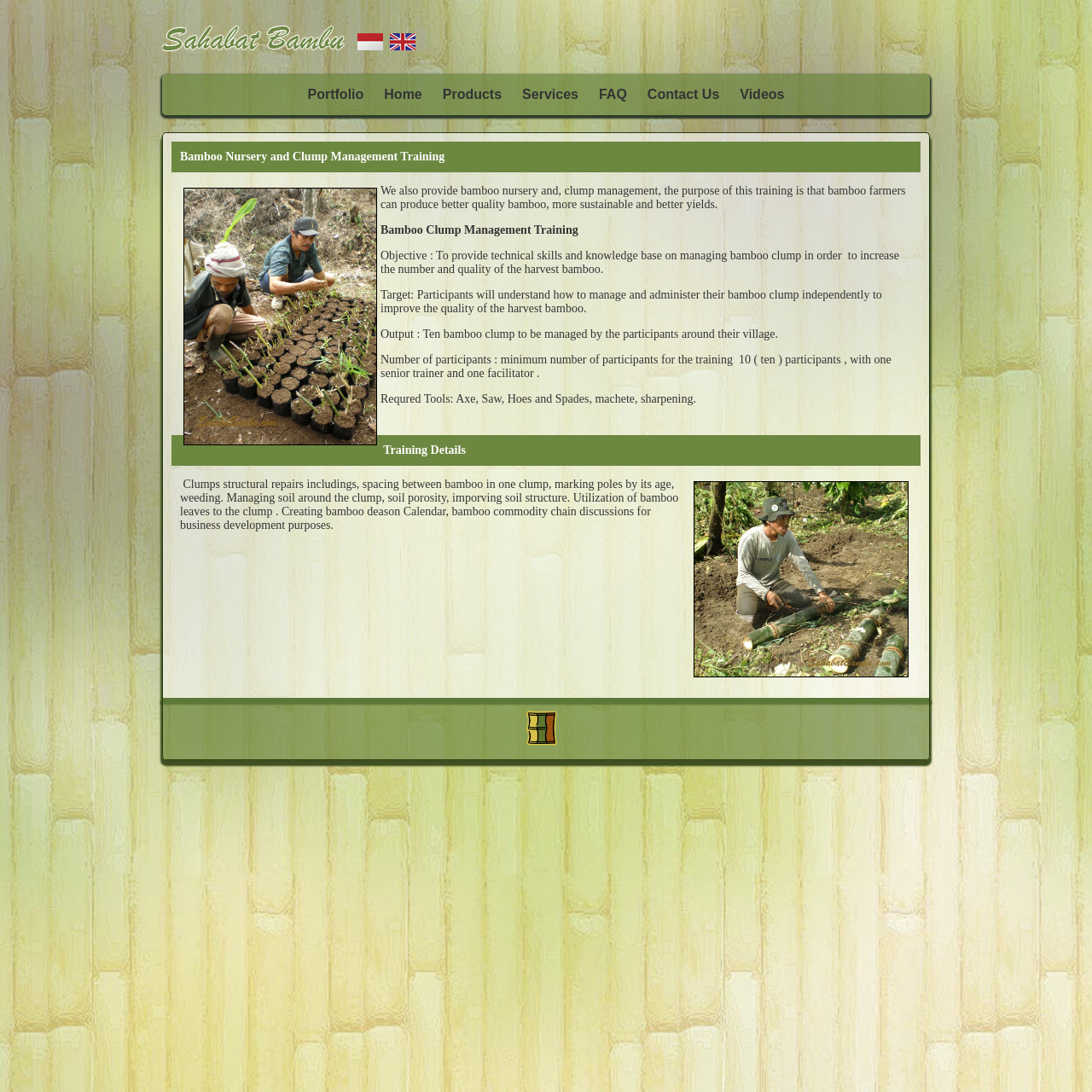Kindly determine the bounding box coordinates for the area that needs to be clicked to execute this instruction: "Switch to Bahasa Indonesia".

[0.327, 0.023, 0.351, 0.052]